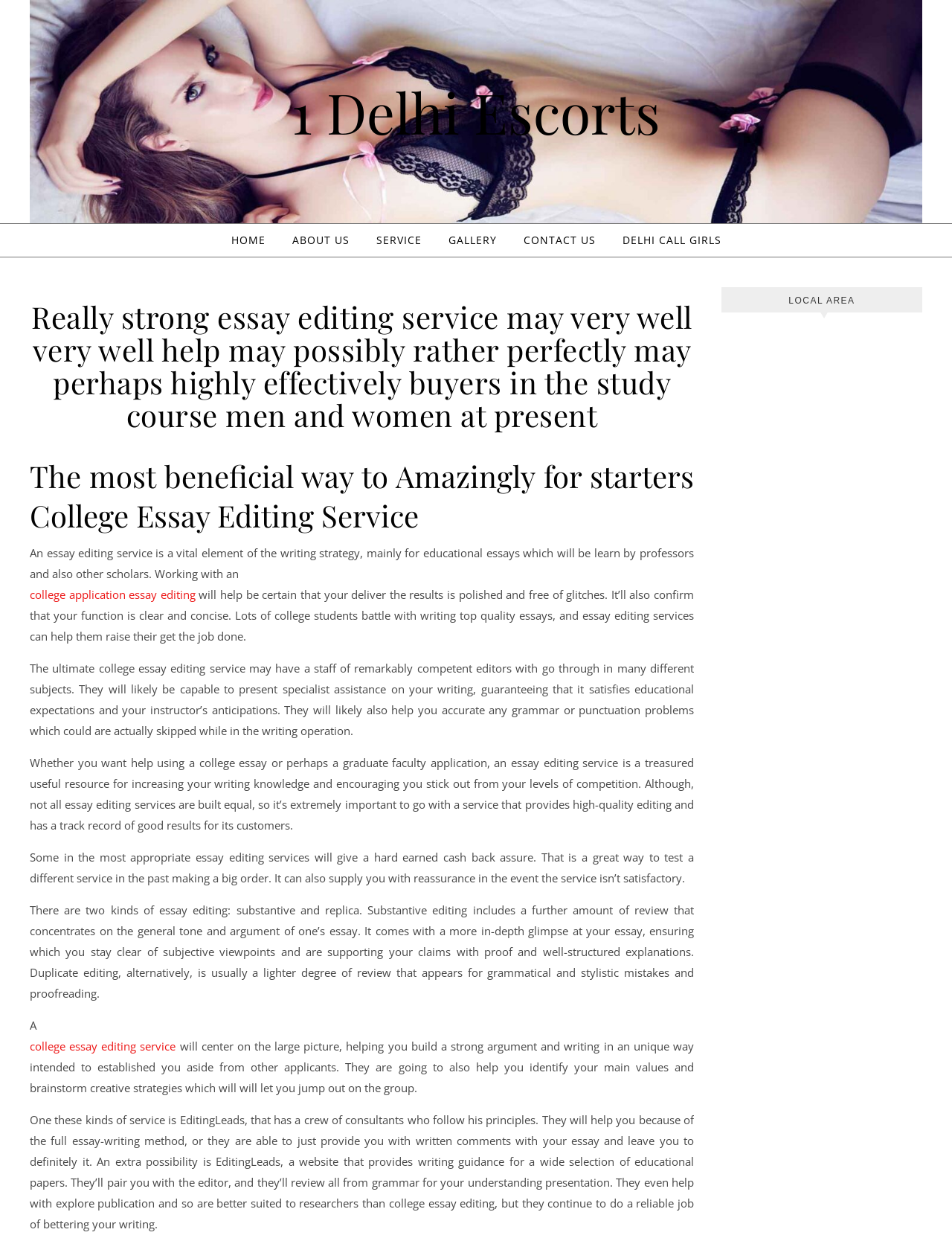Pinpoint the bounding box coordinates of the clickable element to carry out the following instruction: "Click ABOUT US."

[0.294, 0.18, 0.379, 0.207]